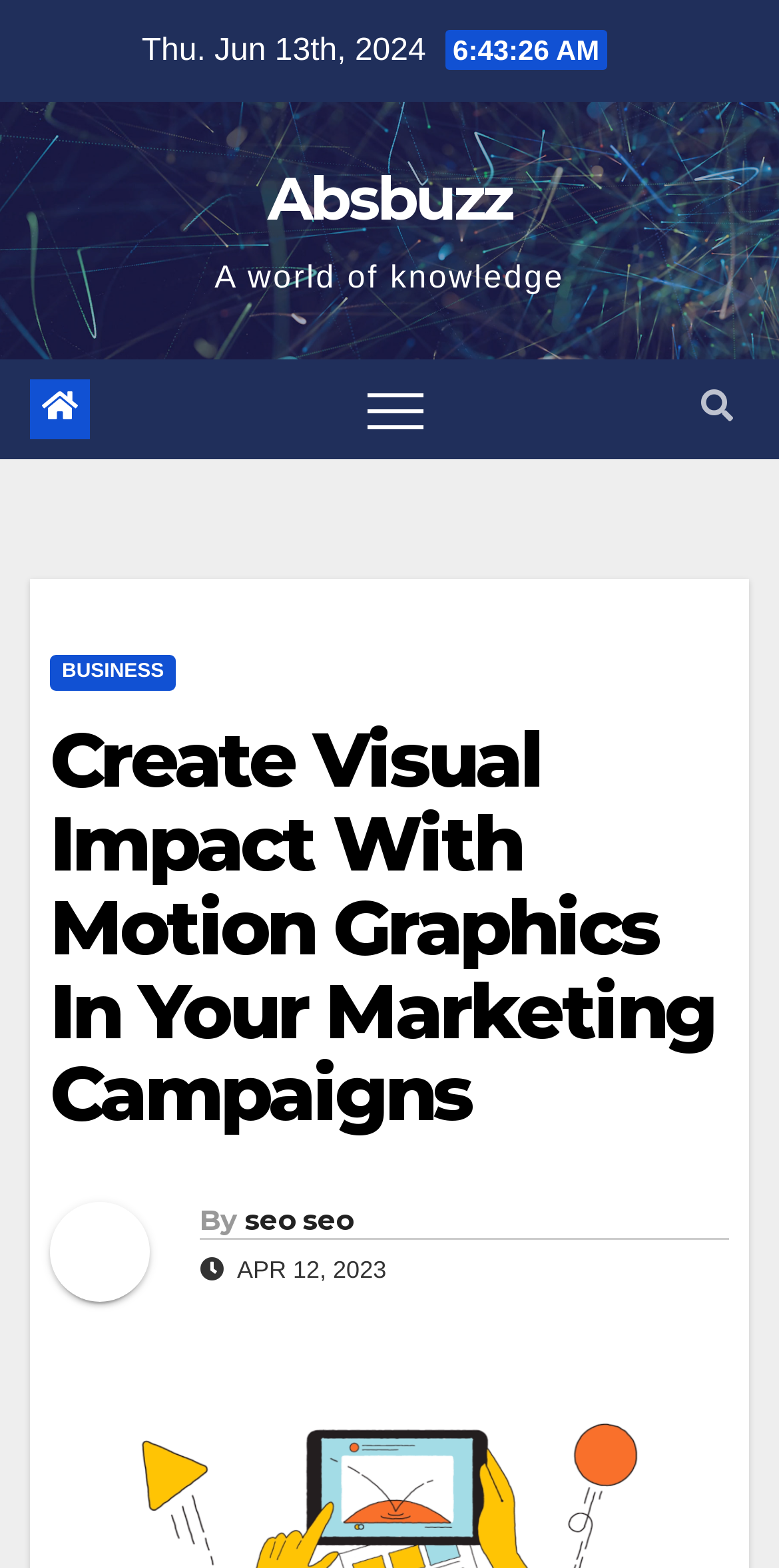What is the icon on the top left corner?
Please give a well-detailed answer to the question.

I found the button 'Toggle navigation' at the top left corner of the webpage, which is represented by an icon. The icon is not explicitly described, but based on its position and function, it is likely a toggle navigation icon.